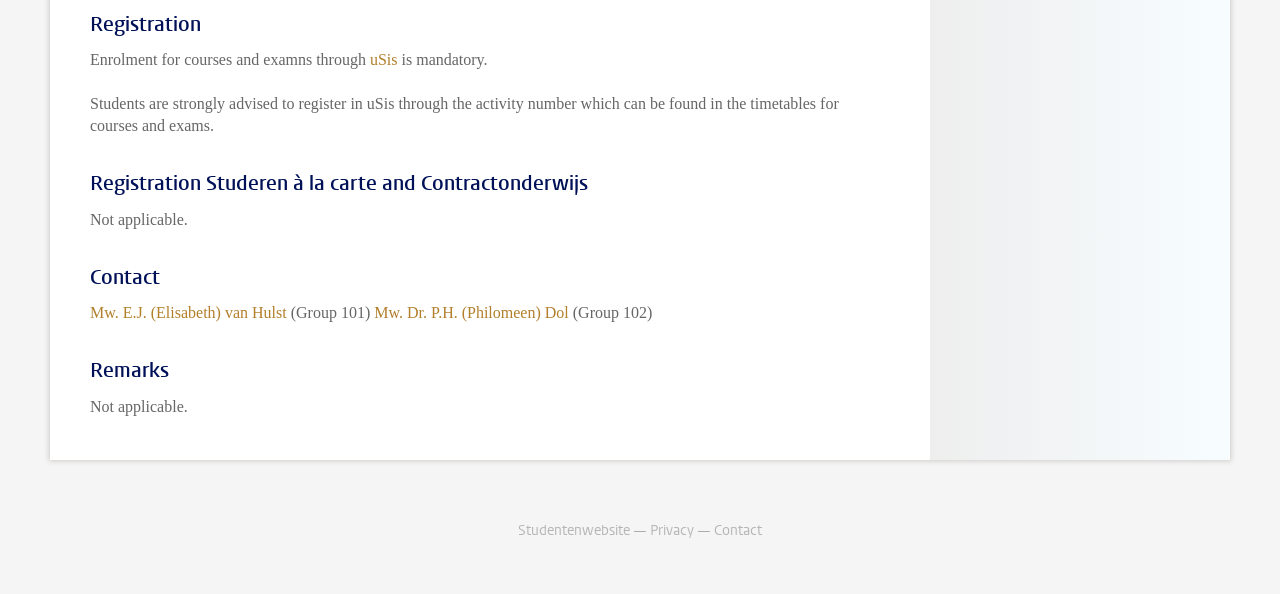Who are the contacts for registration?
Using the image as a reference, give a one-word or short phrase answer.

Mw. E.J. (Elisabeth) van Hulst and Mw. Dr. P.H. (Philomeen) Dol